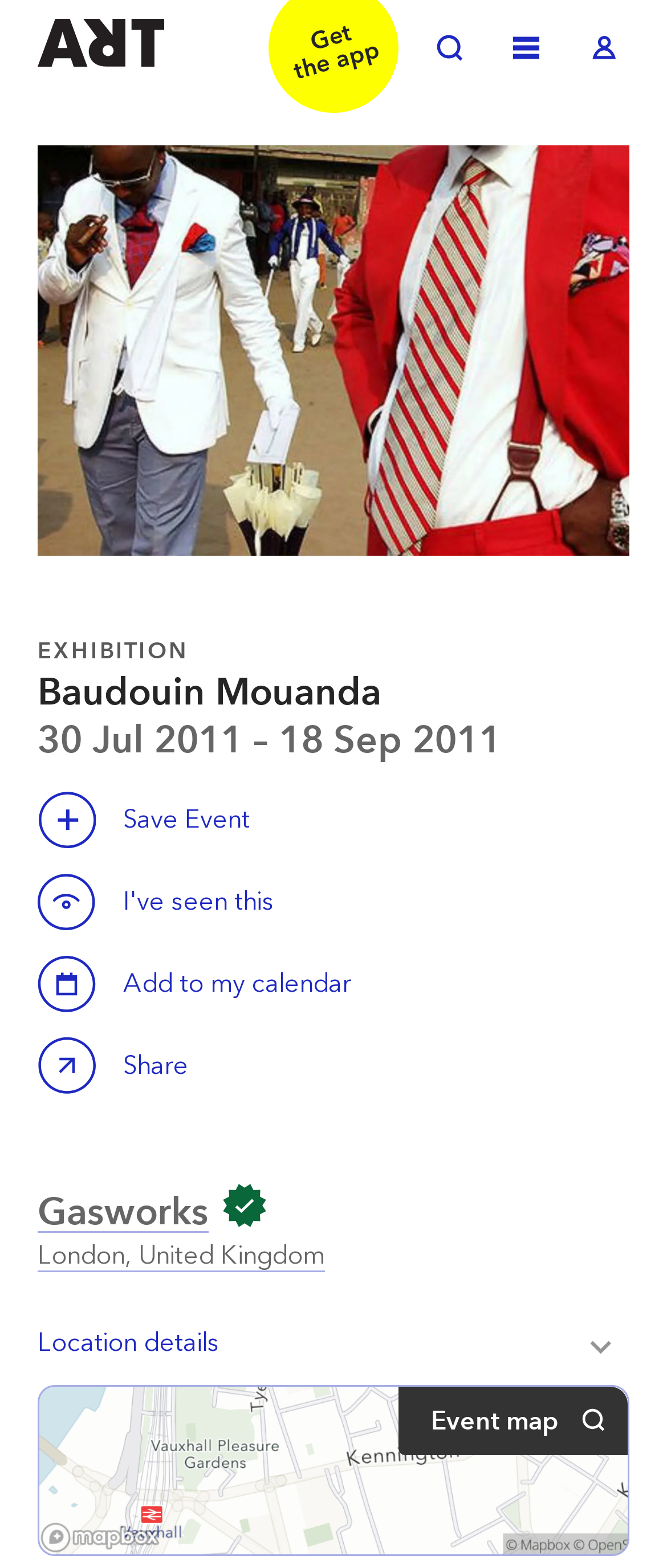Locate the bounding box coordinates of the clickable region necessary to complete the following instruction: "Zoom in". Provide the coordinates in the format of four float numbers between 0 and 1, i.e., [left, top, right, bottom].

[0.056, 0.093, 0.974, 0.354]